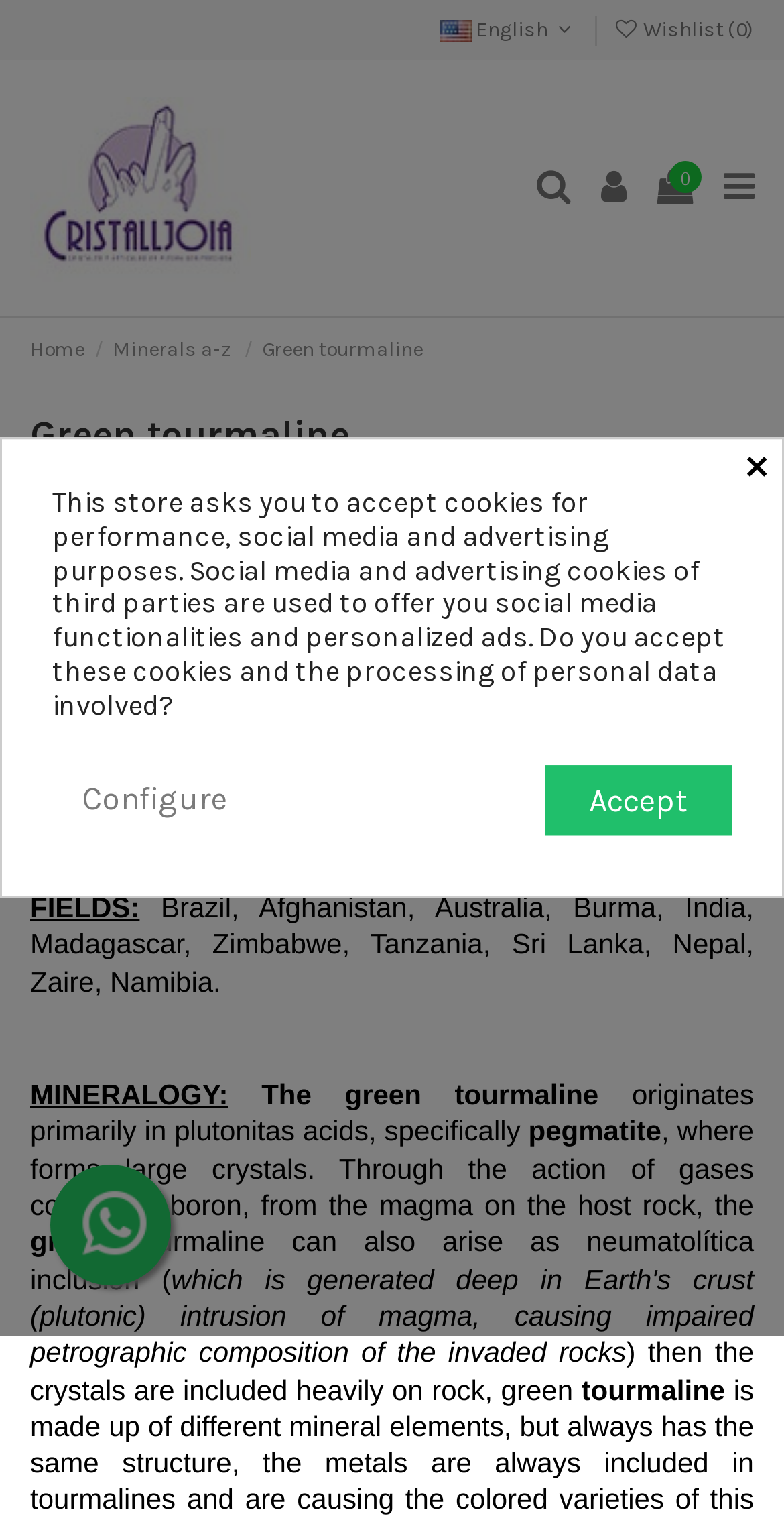Please answer the following question using a single word or phrase: 
What is the crystal system of the crystal?

Trigonal